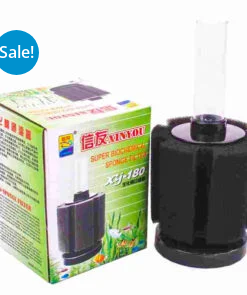Is the Xy 180 Sponge Filter on sale?
Answer the question in as much detail as possible.

The packaging of the Xy 180 Sponge Filter features a 'Sale!' tag, indicating that it is available at a reduced price. The original price is listed as ₹230.00, and the current sale price is ₹175.00, which suggests that the product is indeed on sale.